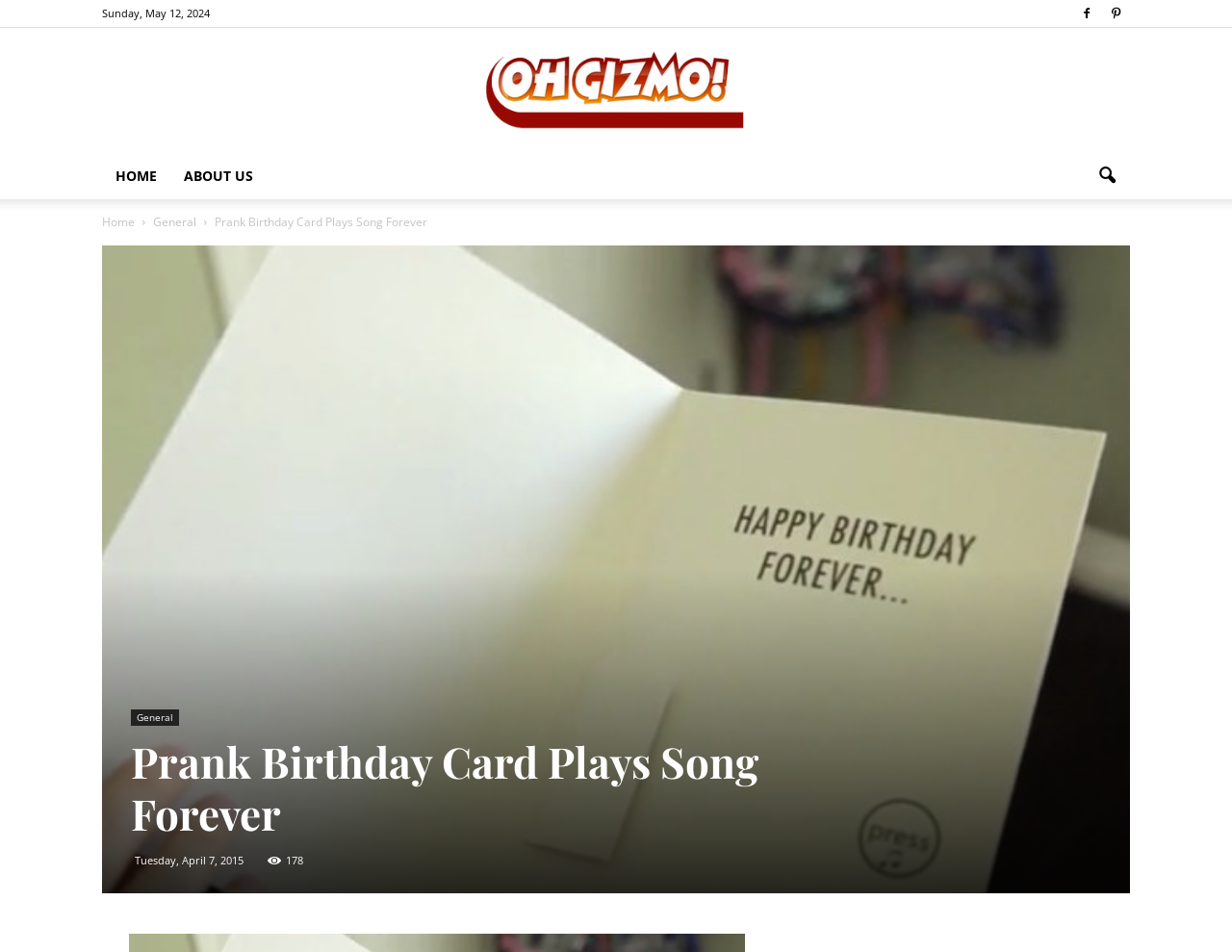Respond to the question with just a single word or phrase: 
How many links are in the top navigation bar?

3